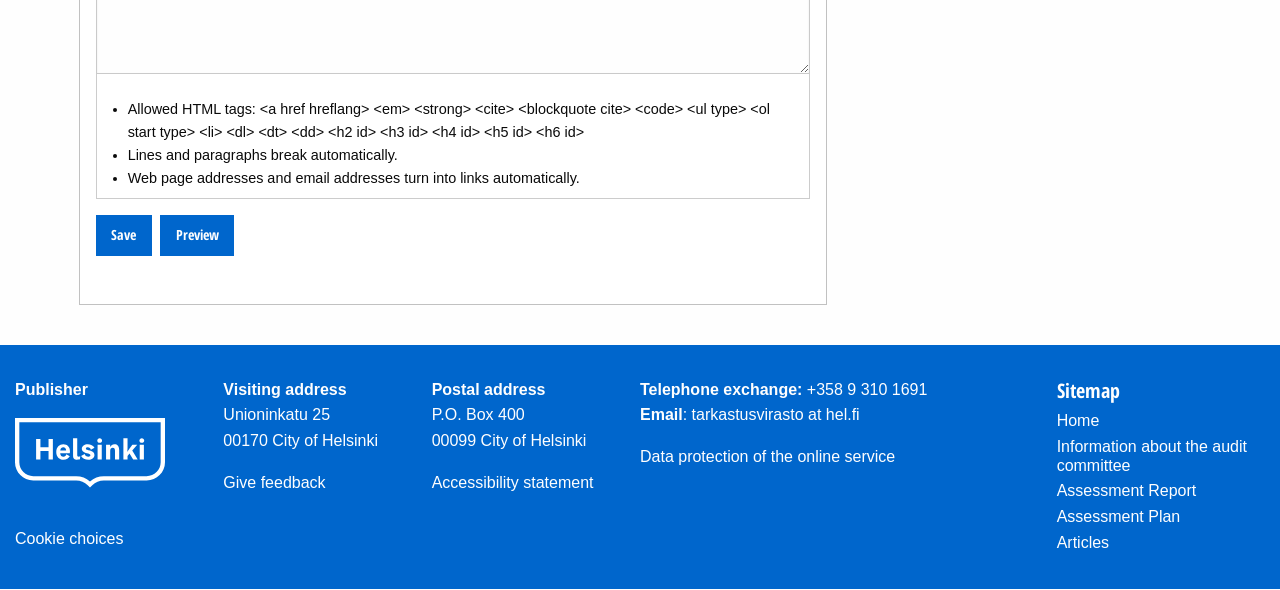What is the telephone exchange number?
Use the information from the image to give a detailed answer to the question.

The telephone exchange number is listed under the 'Telephone exchange:' label, and it is '+358 9 310 1691'.